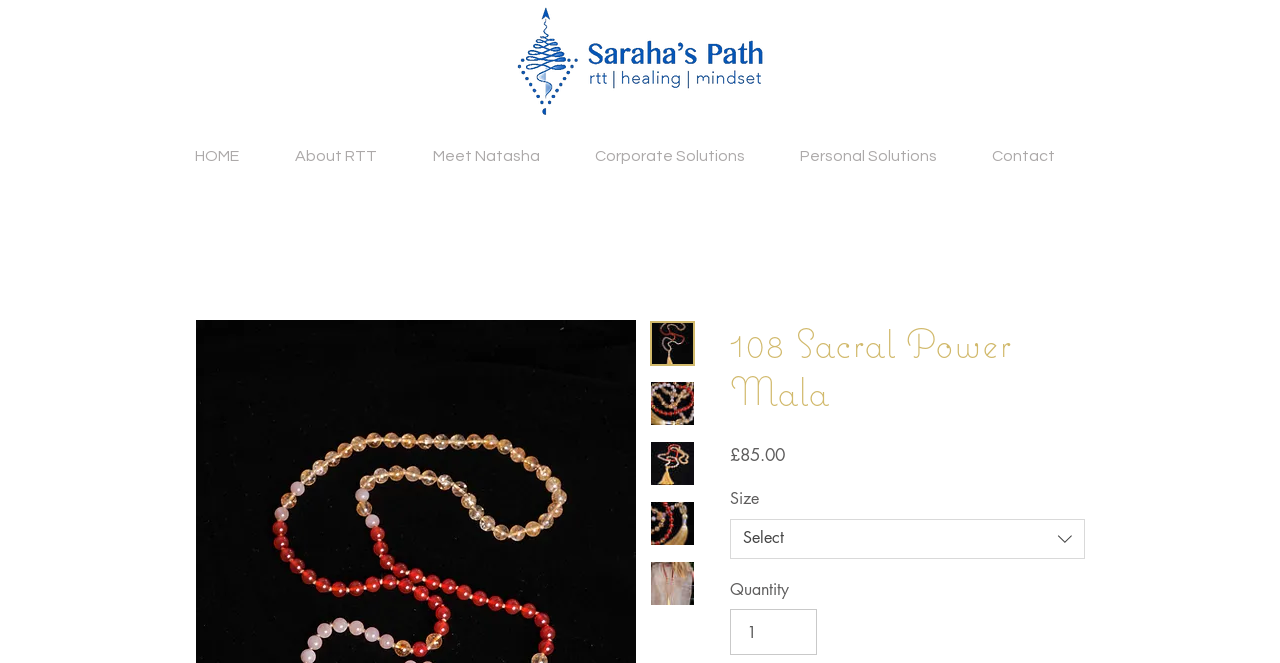Identify the bounding box coordinates of the region I need to click to complete this instruction: "Select a size".

[0.57, 0.782, 0.848, 0.843]